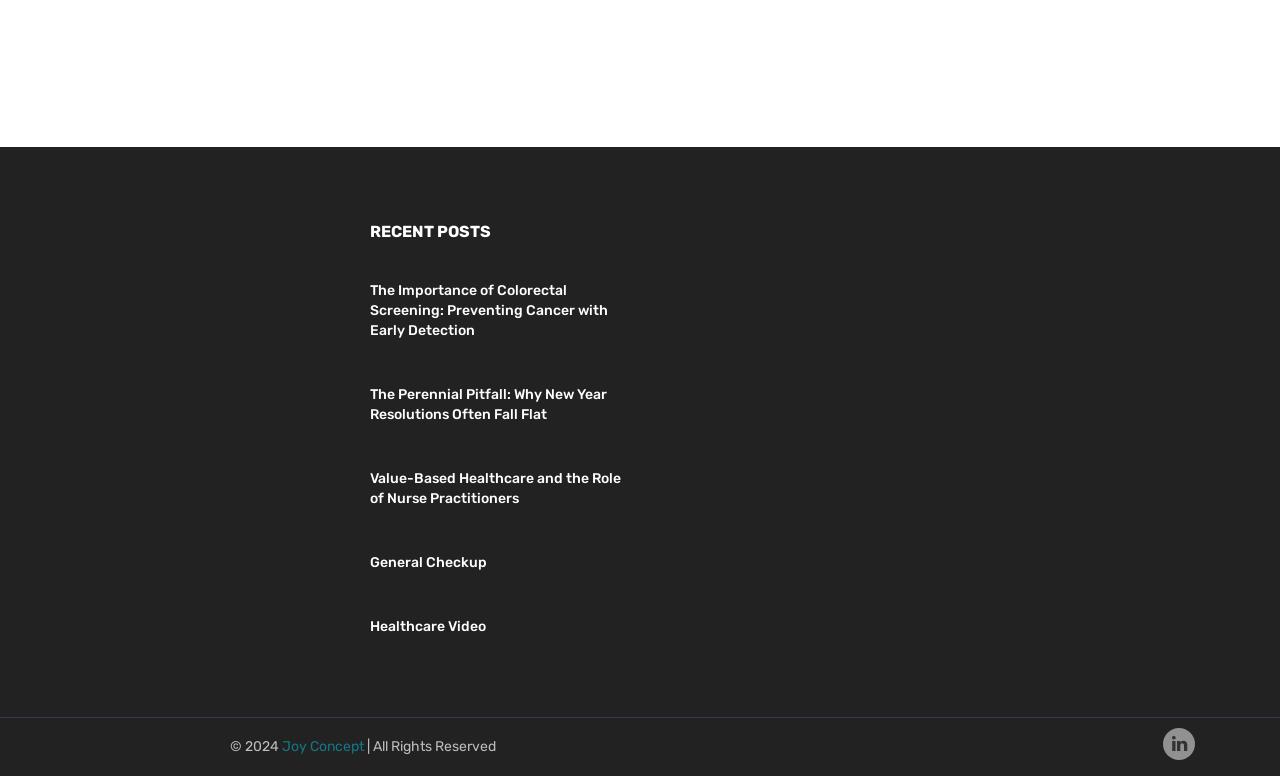Please provide a detailed answer to the question below based on the screenshot: 
What is the name of the website or organization?

The link 'Joy Concept' is located near the copyright information, suggesting that it is the name of the website or organization that owns the copyright.